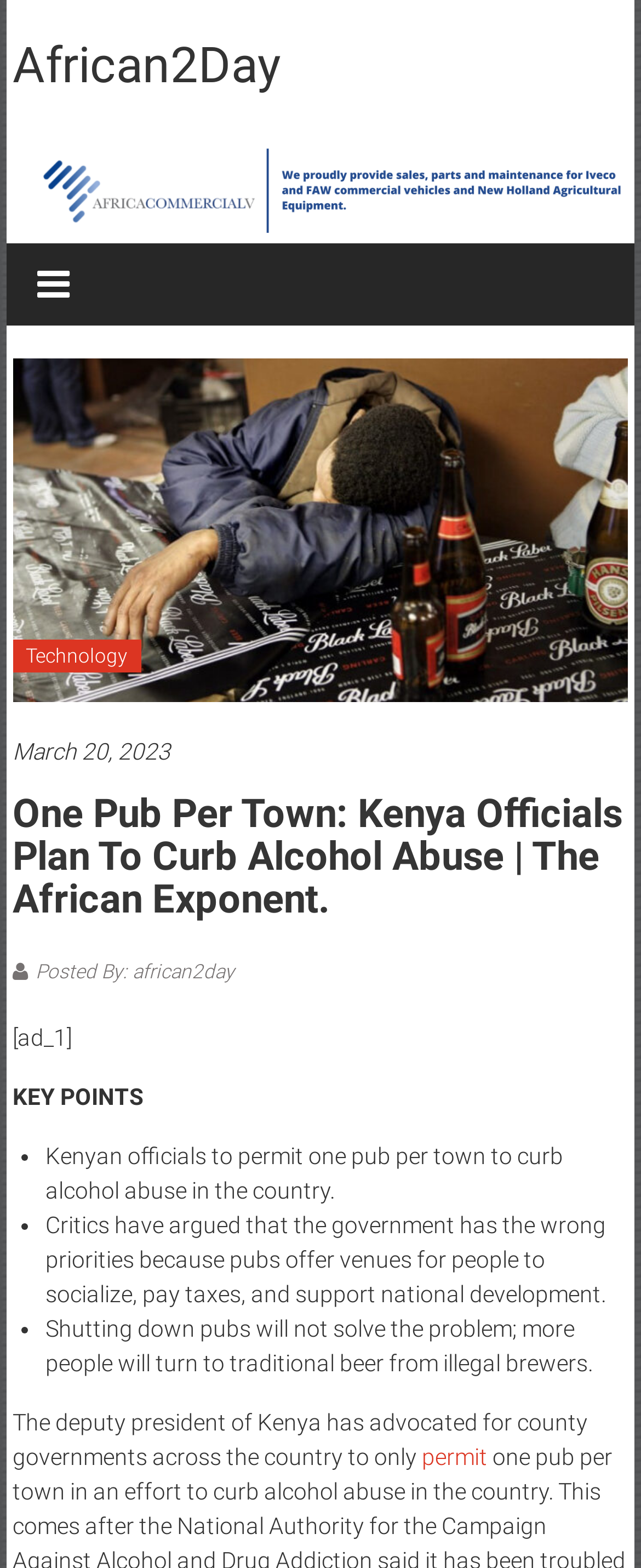What is the category of the article?
Respond with a short answer, either a single word or a phrase, based on the image.

Technology